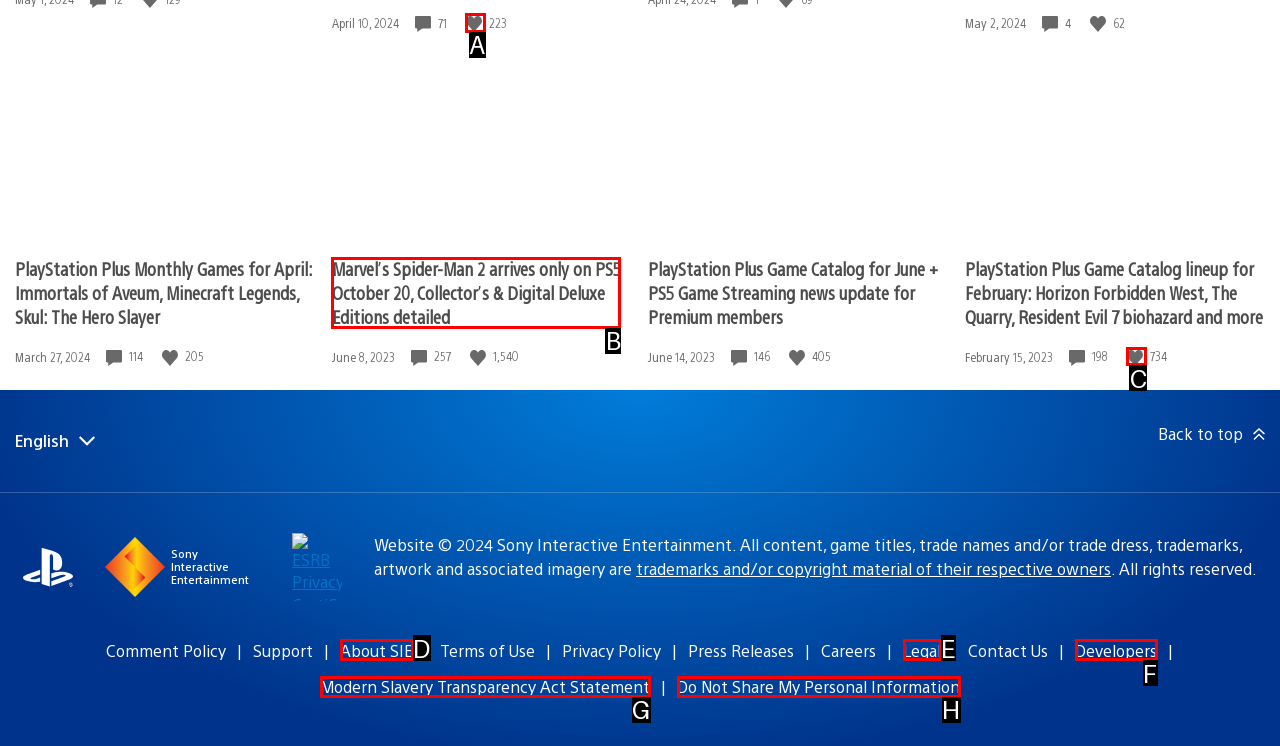From the given options, choose the one to complete the task: Click the 'Like this' button
Indicate the letter of the correct option.

A